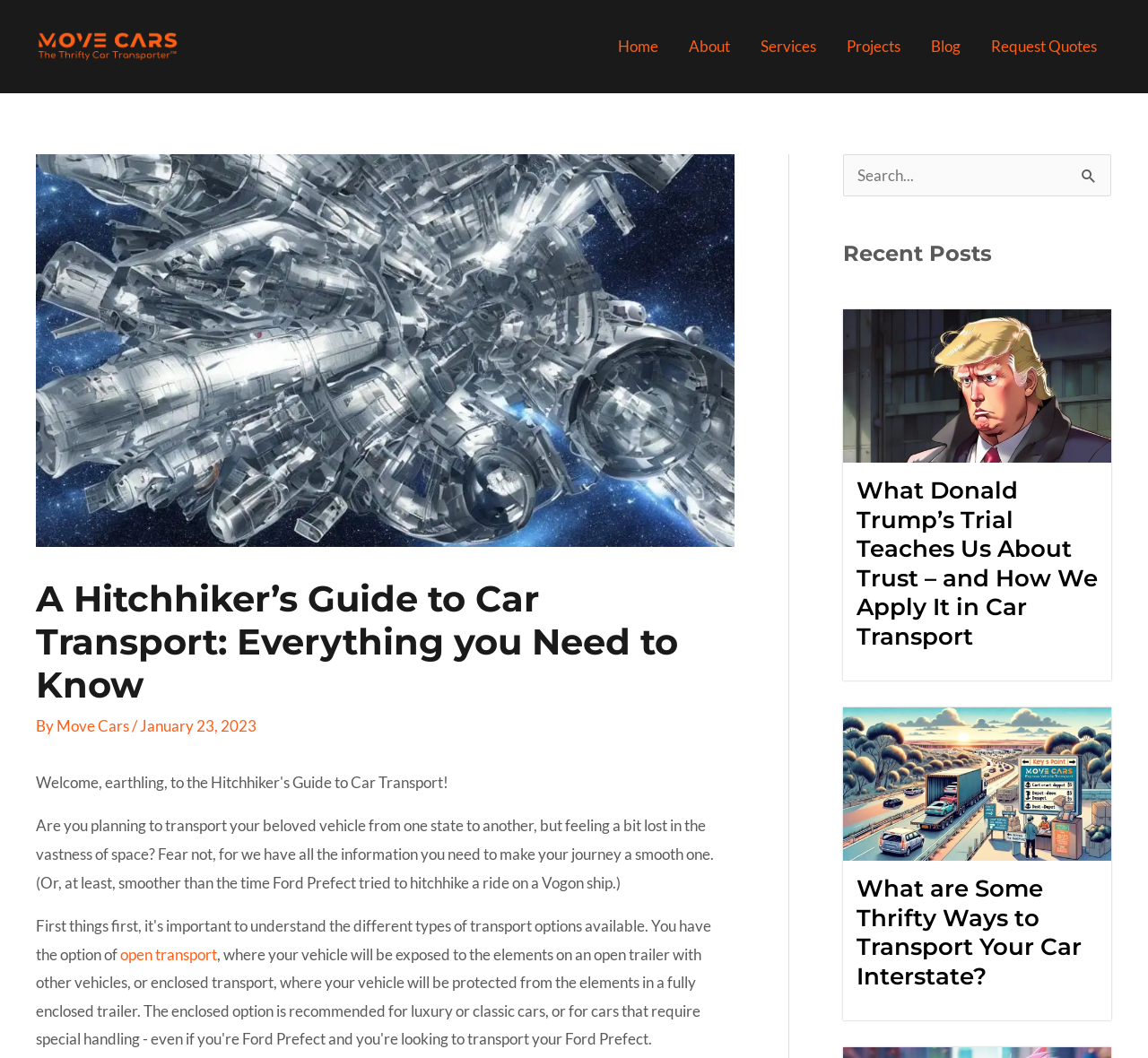Identify and provide the main heading of the webpage.

A Hitchhiker’s Guide to Car Transport: Everything you Need to Know